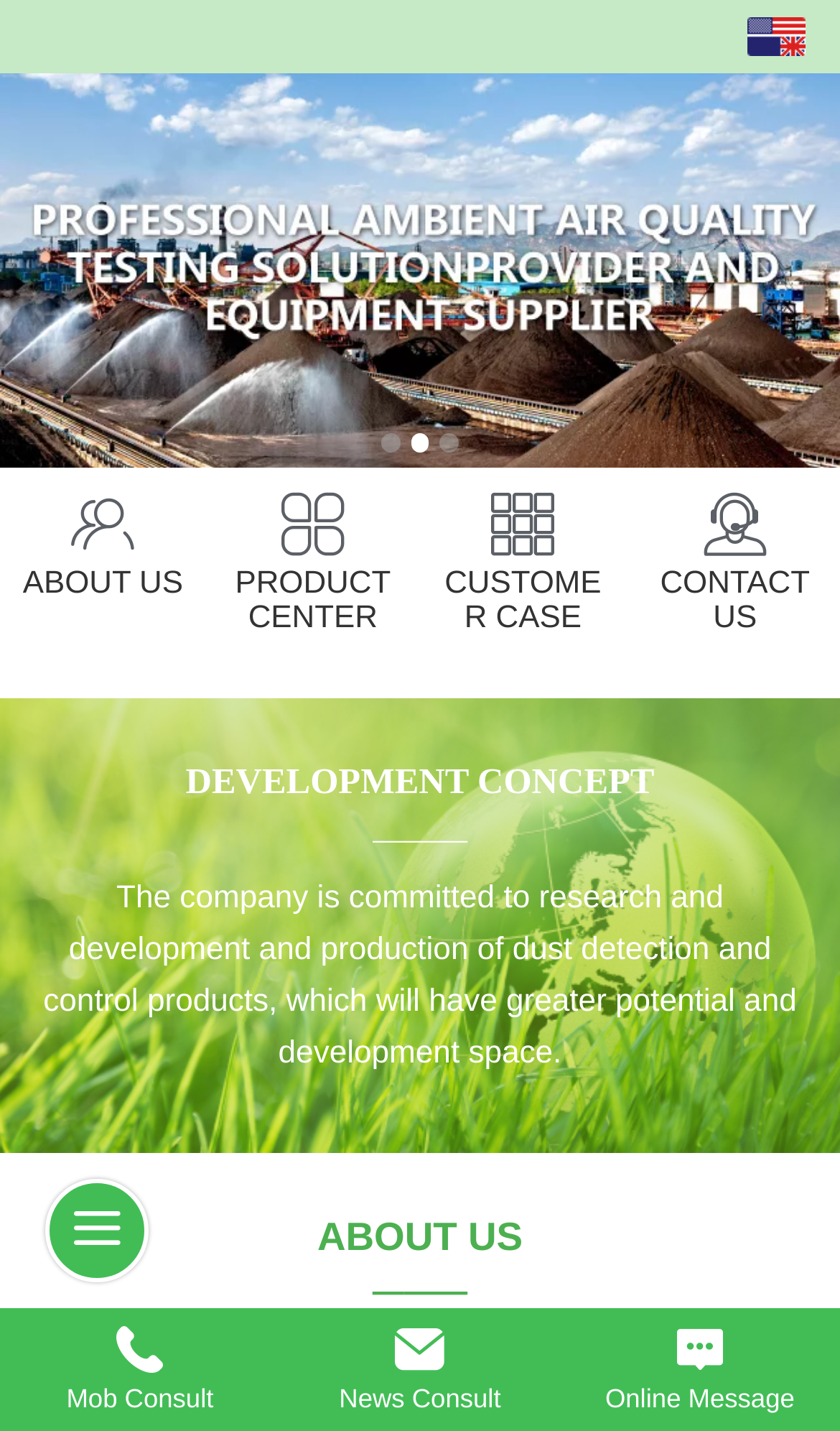Refer to the image and provide a thorough answer to this question:
What is the company's development concept?

The webpage mentions 'development concept' and describes it as 'which will have greater potential and development space', indicating that the company's development concept is focused on achieving greater potential and development space in the industry.